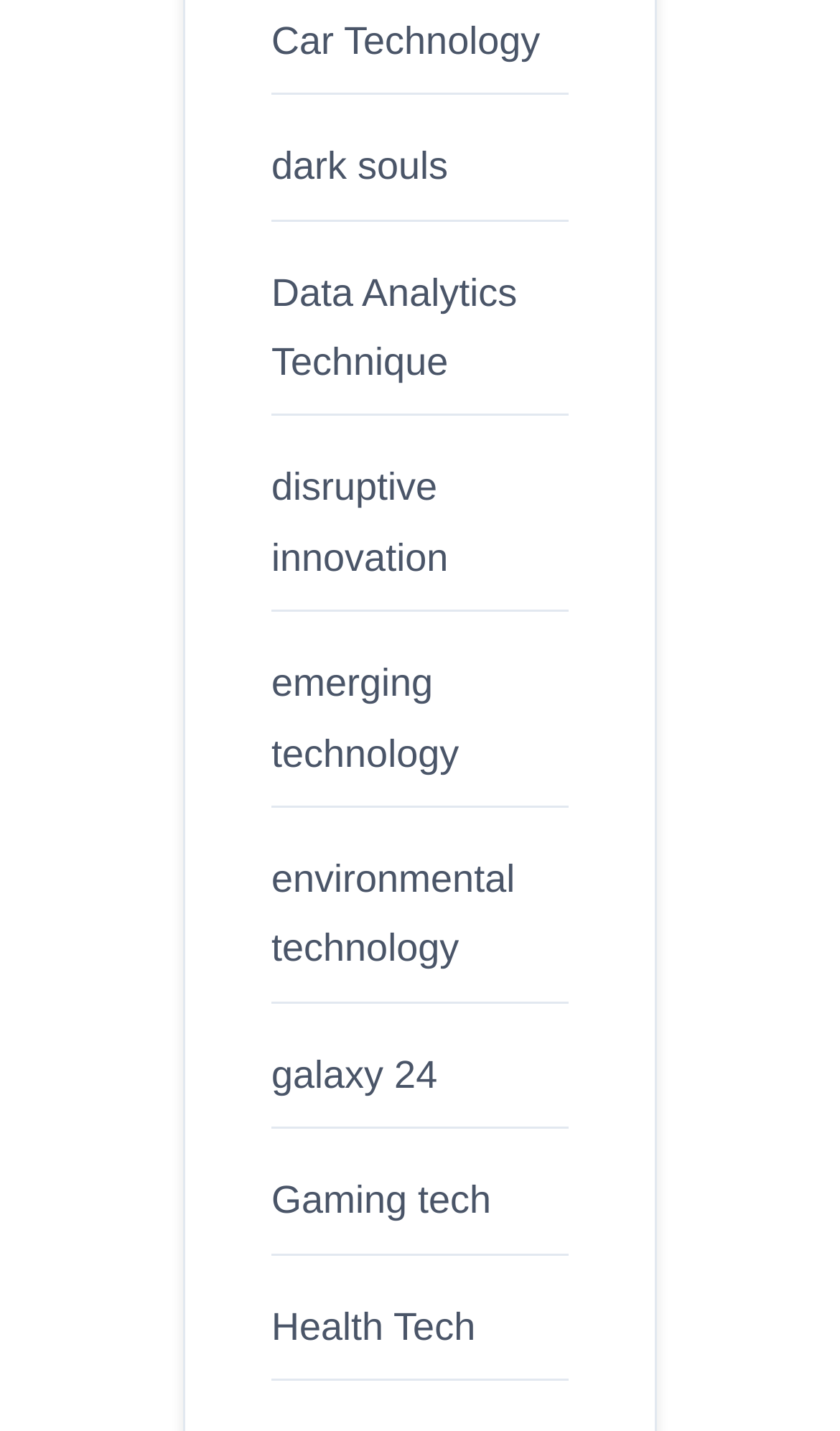What is the first link on the webpage?
Using the visual information, respond with a single word or phrase.

Car Technology